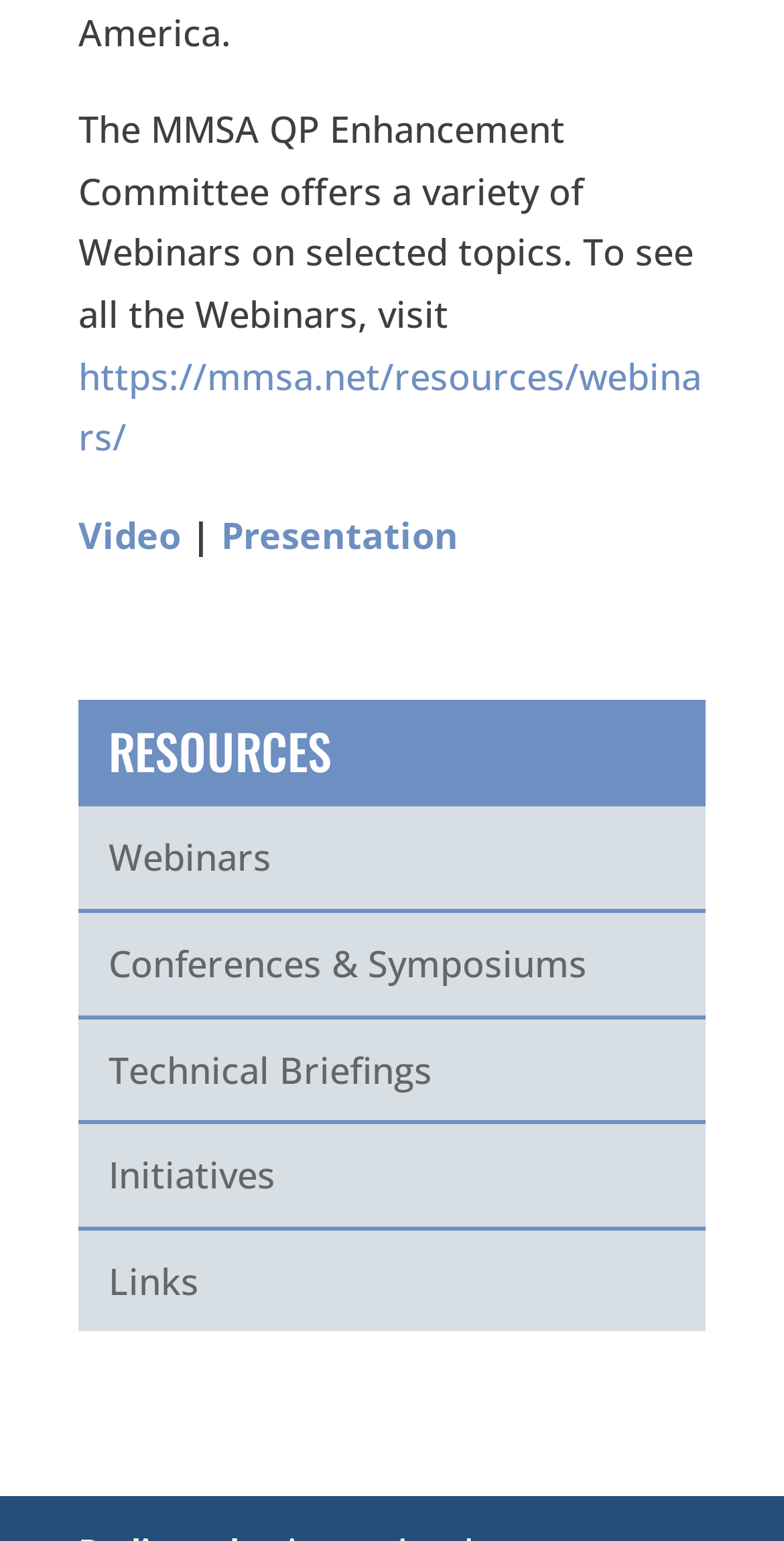Answer the following in one word or a short phrase: 
What type of resources are listed on this webpage?

Webinars, Conferences, Technical Briefings, Initiatives, Links